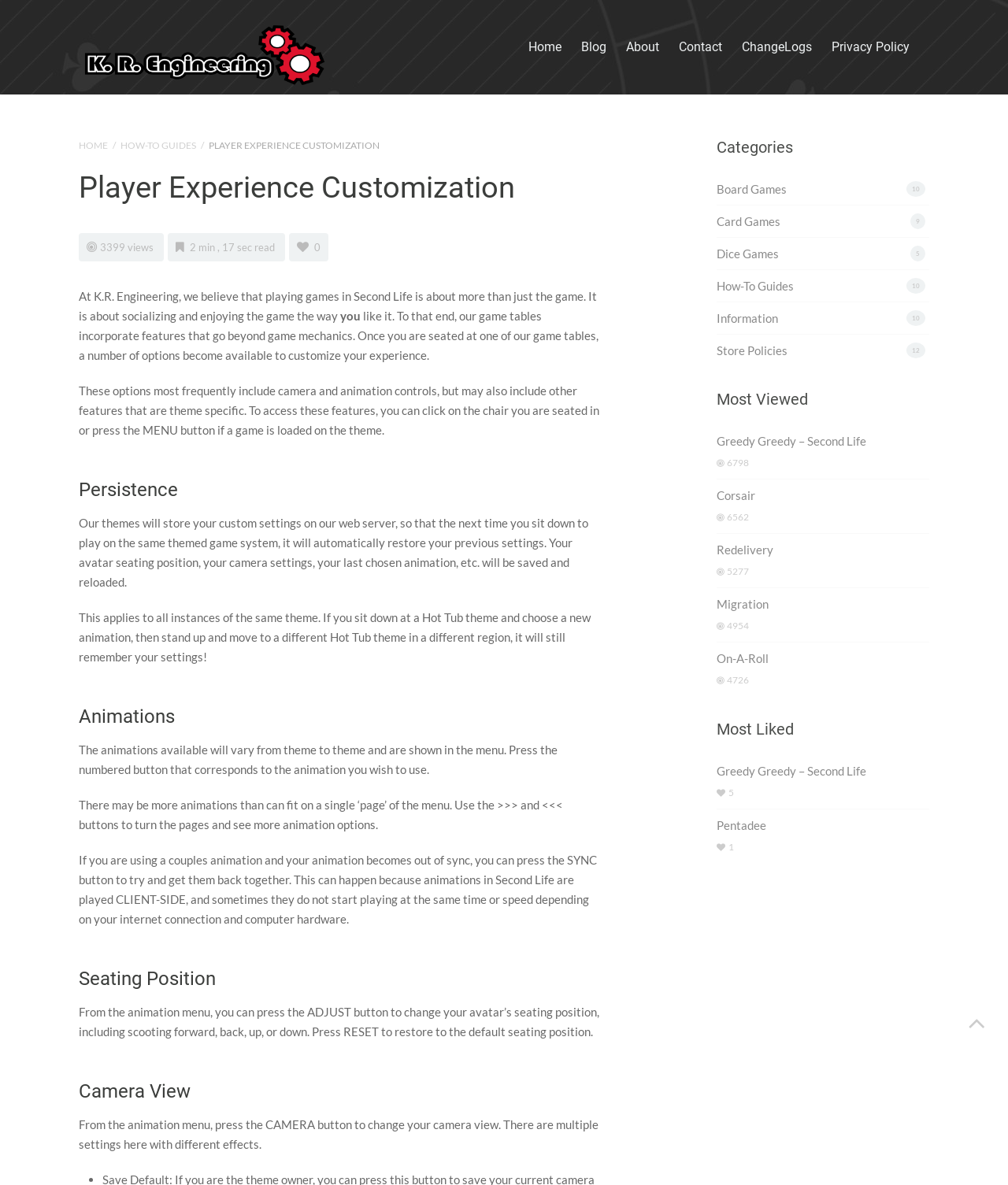What is the name of the most viewed article?
Using the picture, provide a one-word or short phrase answer.

Greedy Greedy – Second Life